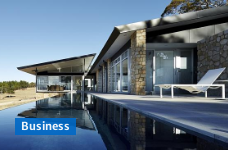Compose a detailed narrative for the image.

The image showcases a modern architectural design featuring a stunning residential property. The structure is characterized by sleek lines and large glass windows that reflect the serene outdoor landscape, blending the indoor and outdoor environments harmoniously. A shimmering pool runs alongside the building, enhancing the property's luxurious appeal. Positioned in view is a minimalist white lounge chair, inviting relaxation. The word "Business" is prominently displayed in blue at the bottom left, indicating the context or theme of the content associated with this image, likely relating to real estate or luxury properties. This visual highlights a blend of style, comfort, and contemporary living, appealing to potential buyers or investors in the property market.